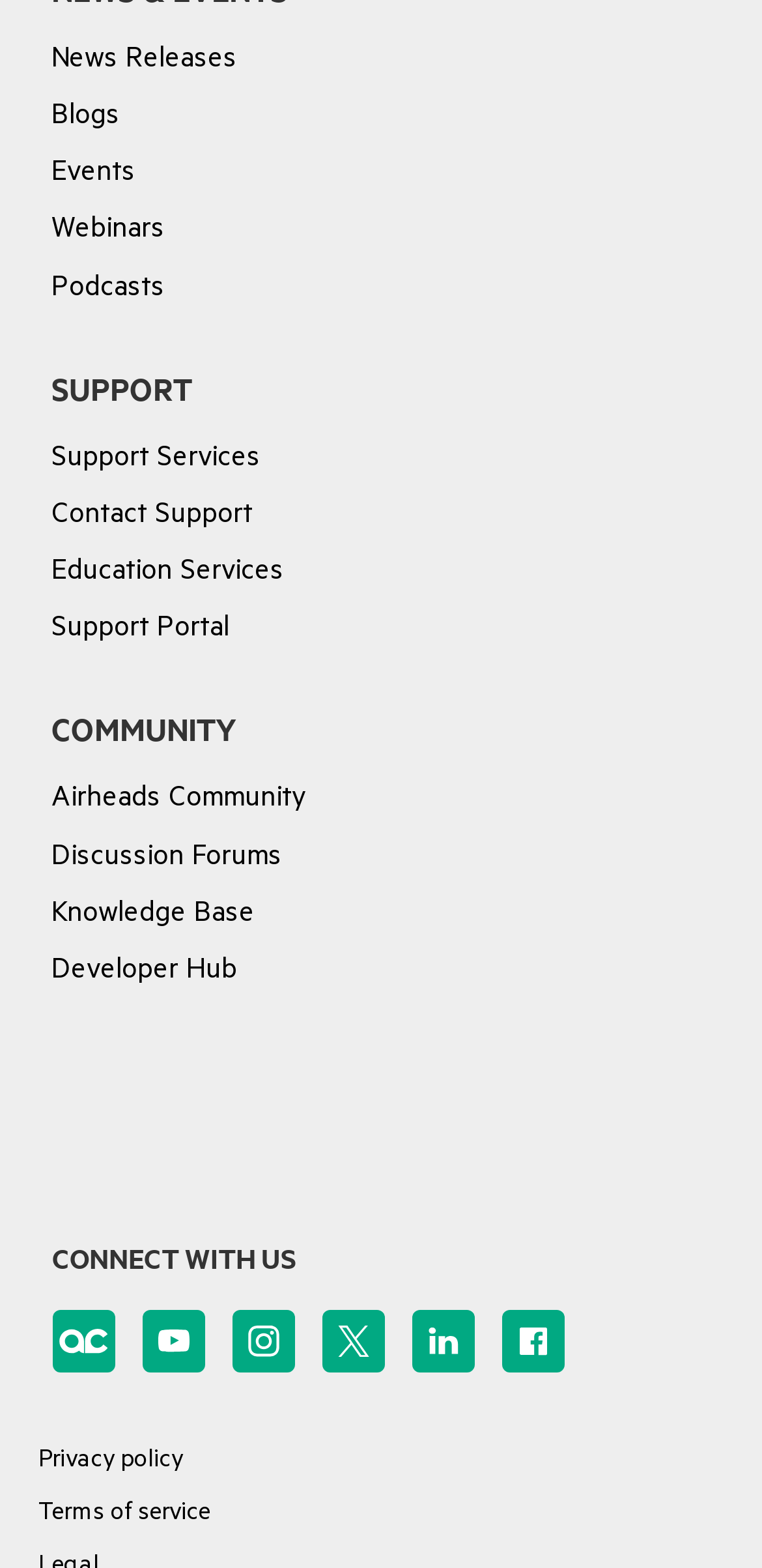Highlight the bounding box coordinates of the element that should be clicked to carry out the following instruction: "Click on News Releases". The coordinates must be given as four float numbers ranging from 0 to 1, i.e., [left, top, right, bottom].

[0.068, 0.025, 0.311, 0.056]